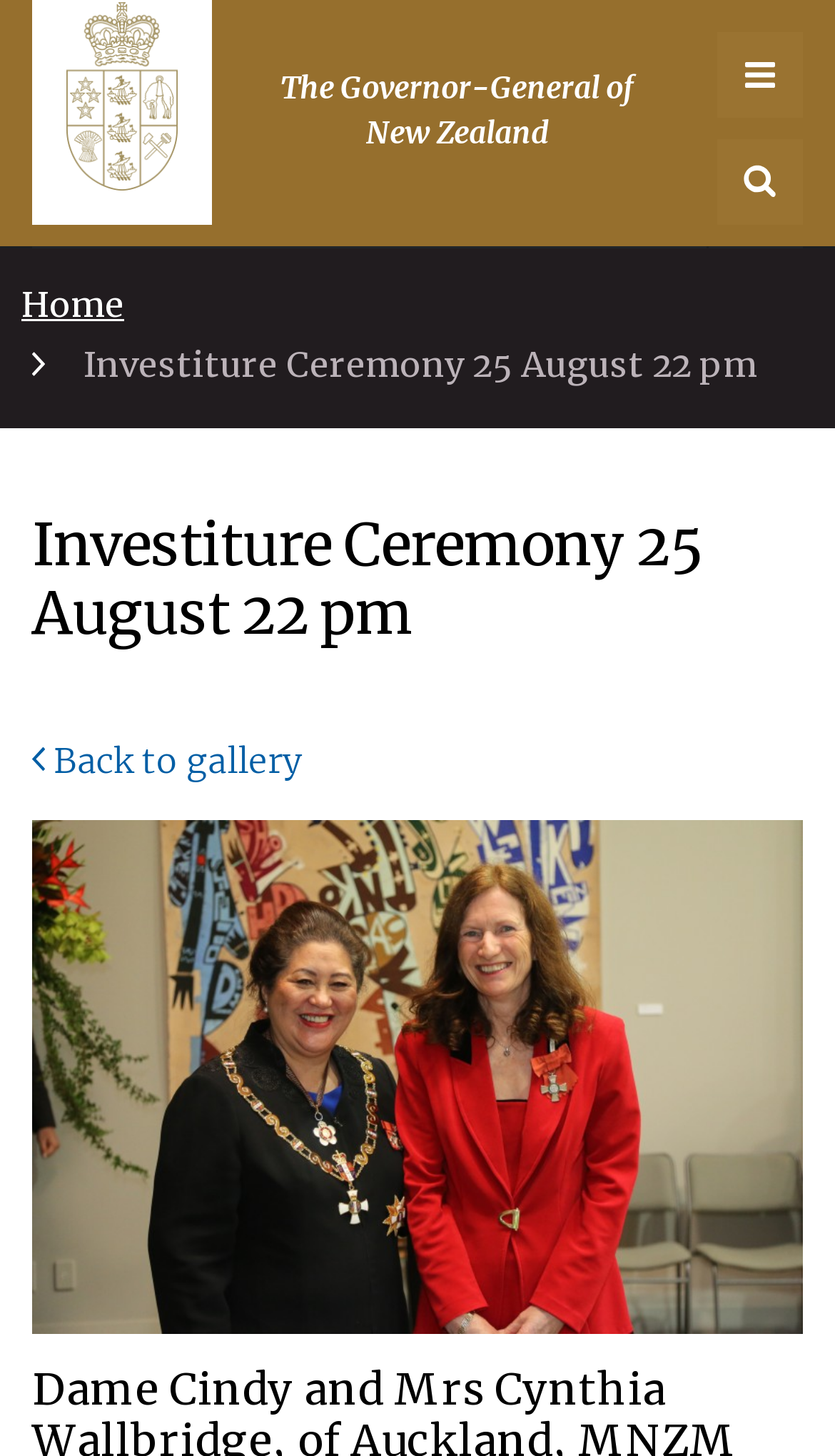Please locate the bounding box coordinates of the region I need to click to follow this instruction: "Go home".

[0.079, 0.001, 0.213, 0.131]